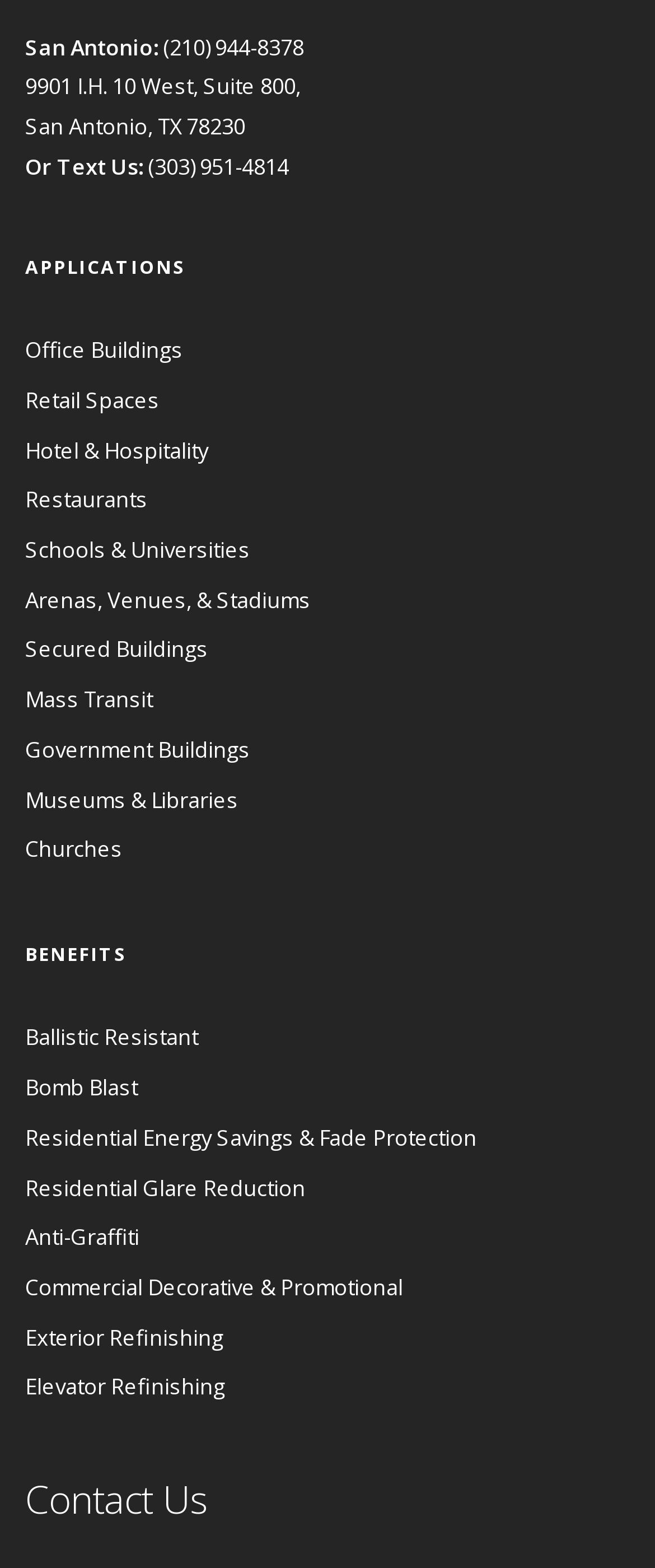What types of buildings can be protected?
Look at the screenshot and provide an in-depth answer.

The webpage lists various types of buildings that can be protected, including Office Buildings, Retail Spaces, Hotel & Hospitality, Restaurants, and many others. These options are listed under the 'APPLICATIONS' heading.